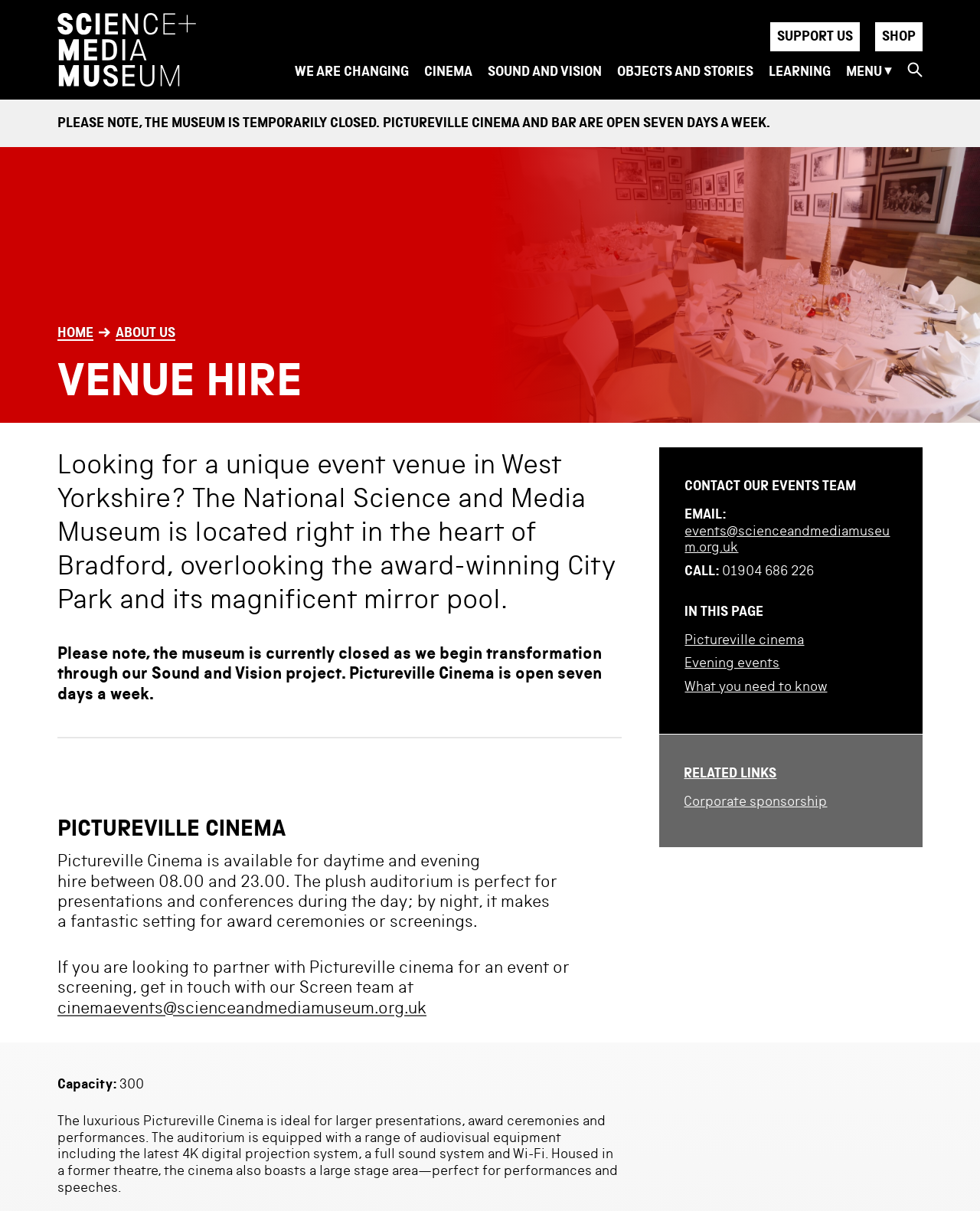Answer this question using a single word or a brief phrase:
What is the location of the National Science and Media Museum?

Bradford